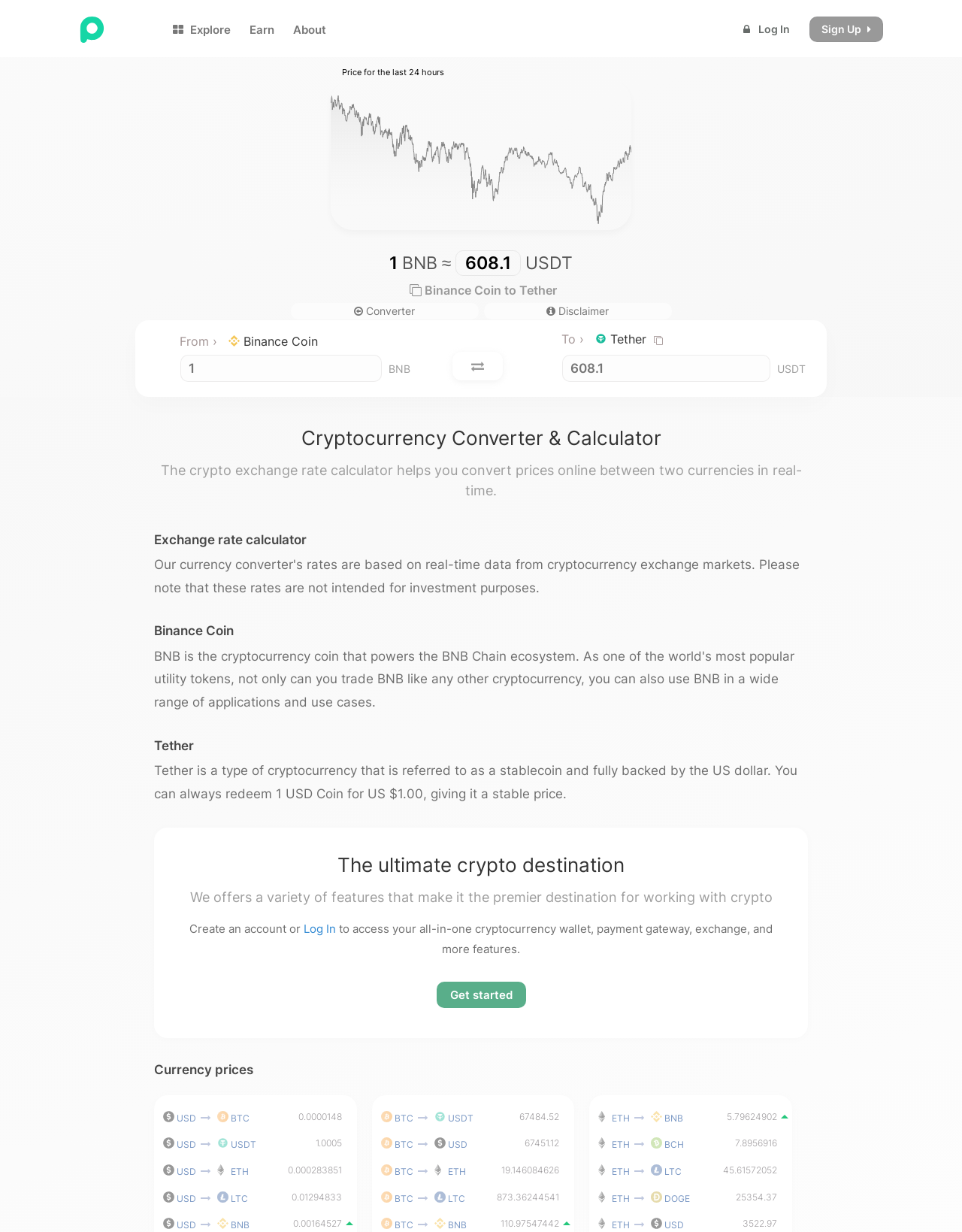Identify the coordinates of the bounding box for the element described below: "Sign Up". Return the coordinates as four float numbers between 0 and 1: [left, top, right, bottom].

[0.841, 0.013, 0.918, 0.034]